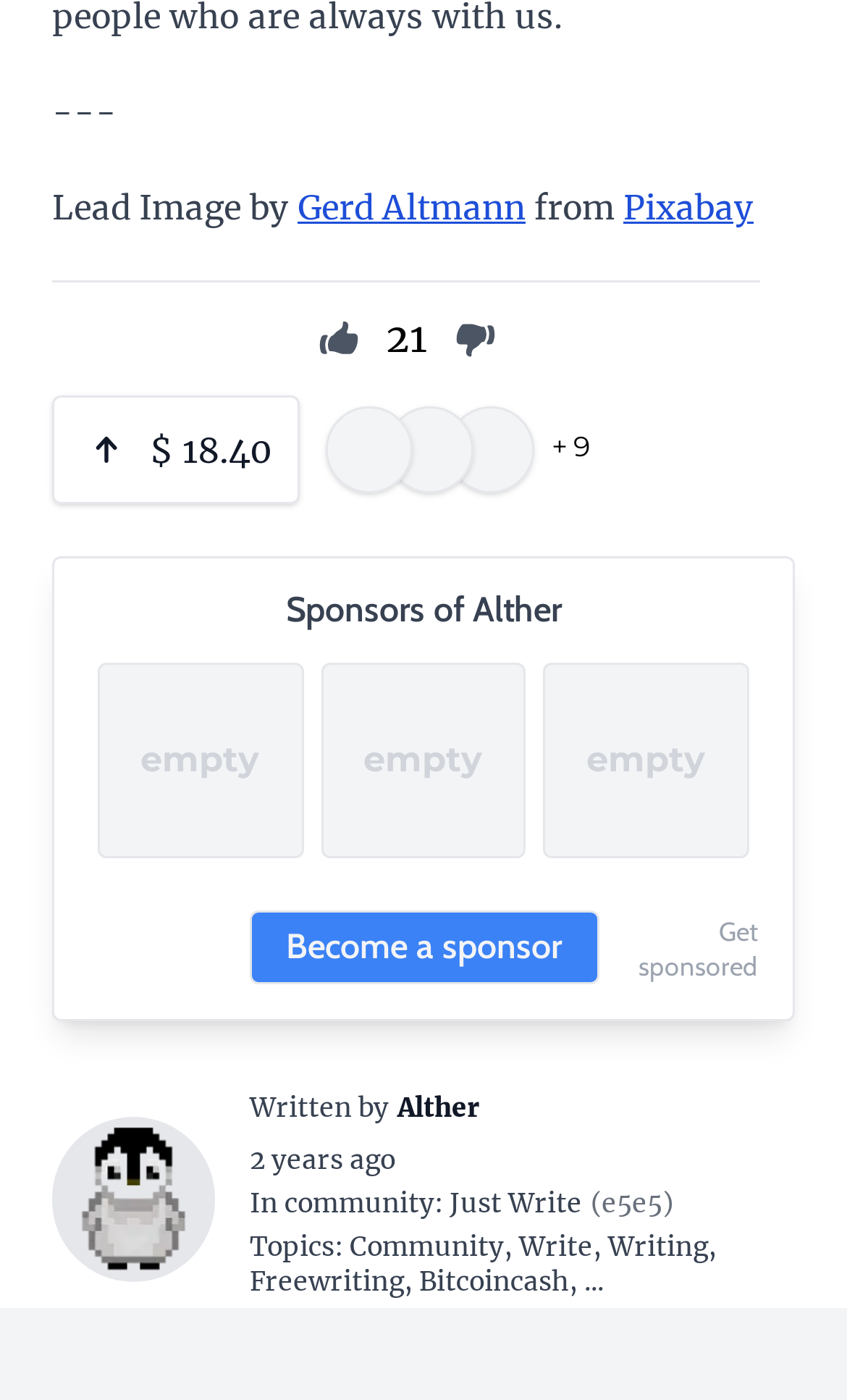Find and indicate the bounding box coordinates of the region you should select to follow the given instruction: "Read the article written by Alther".

[0.469, 0.779, 0.567, 0.803]